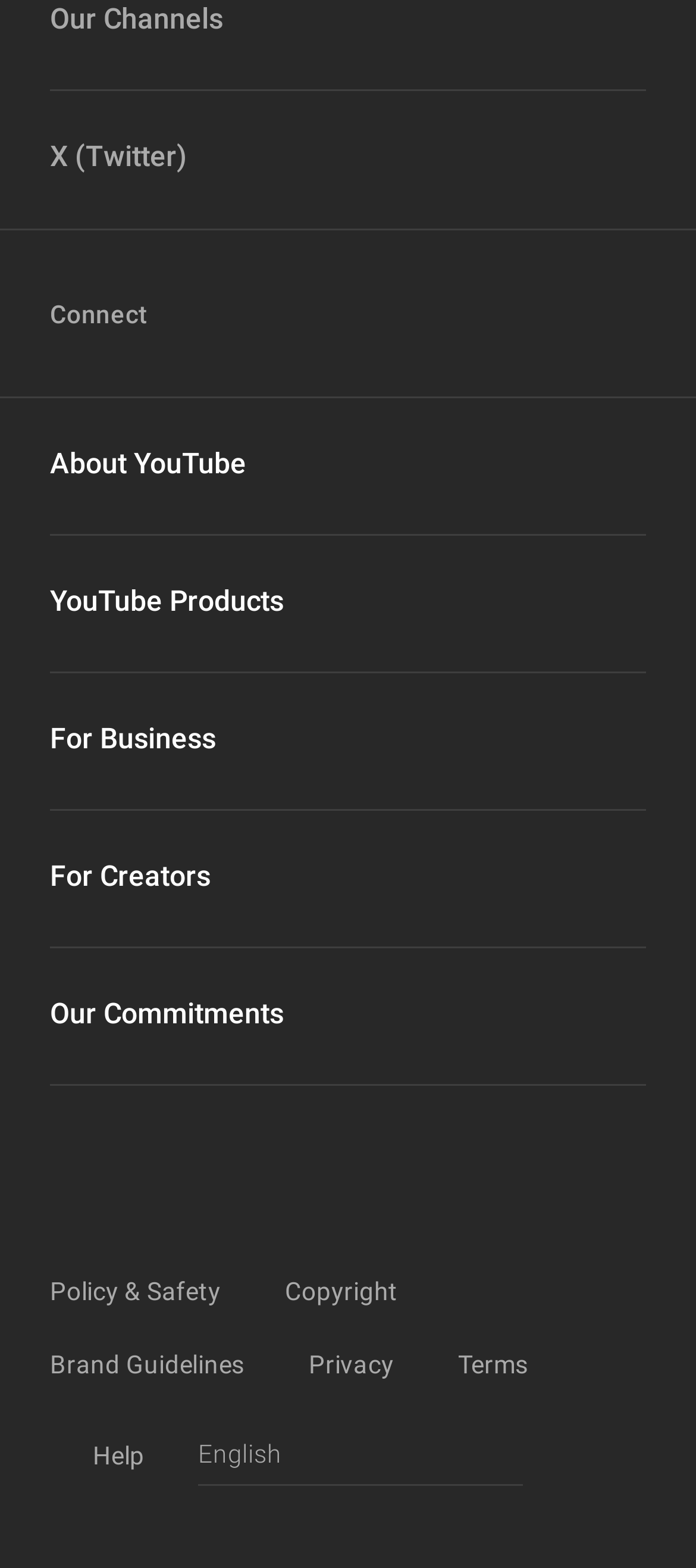Calculate the bounding box coordinates of the UI element given the description: "Brand Guidelines".

[0.072, 0.861, 0.351, 0.879]